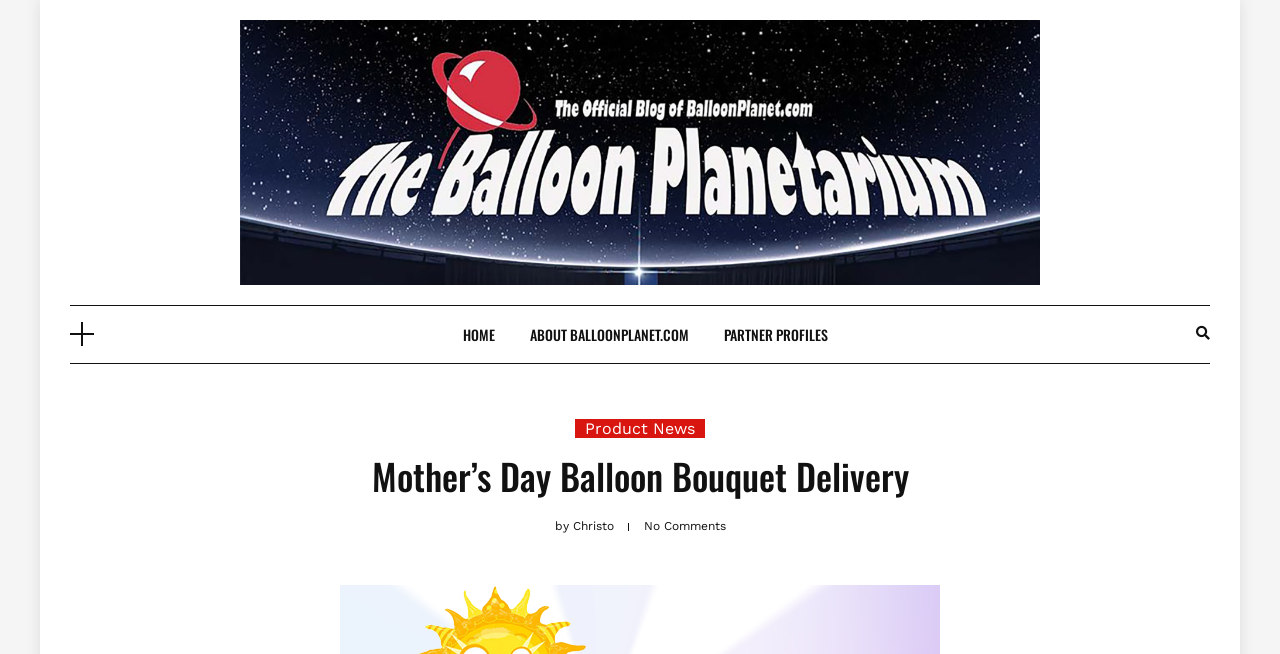Give a short answer to this question using one word or a phrase:
How many comments are there on this page?

No Comments